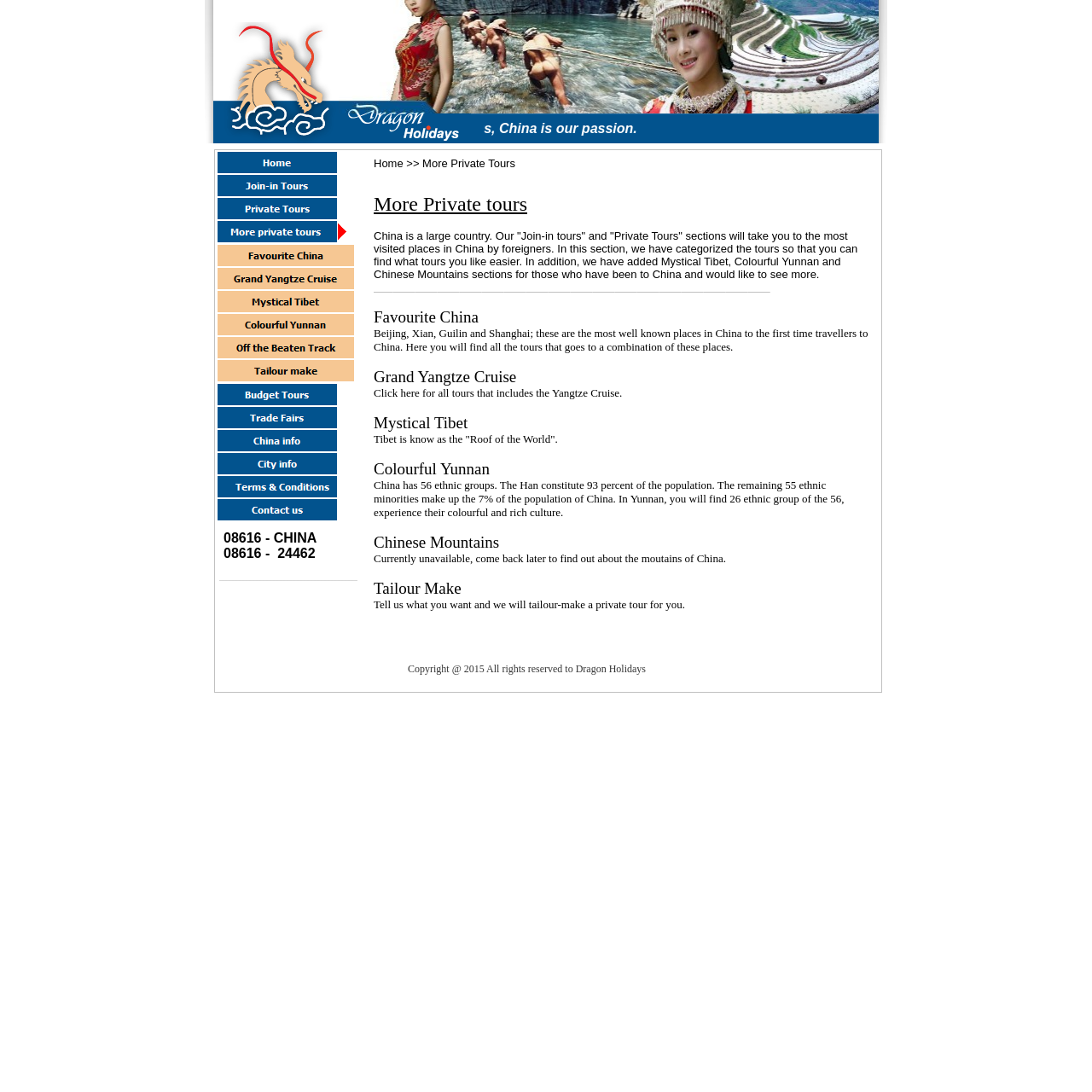Identify the coordinates of the bounding box for the element that must be clicked to accomplish the instruction: "Explore Favourite China".

[0.342, 0.282, 0.438, 0.298]